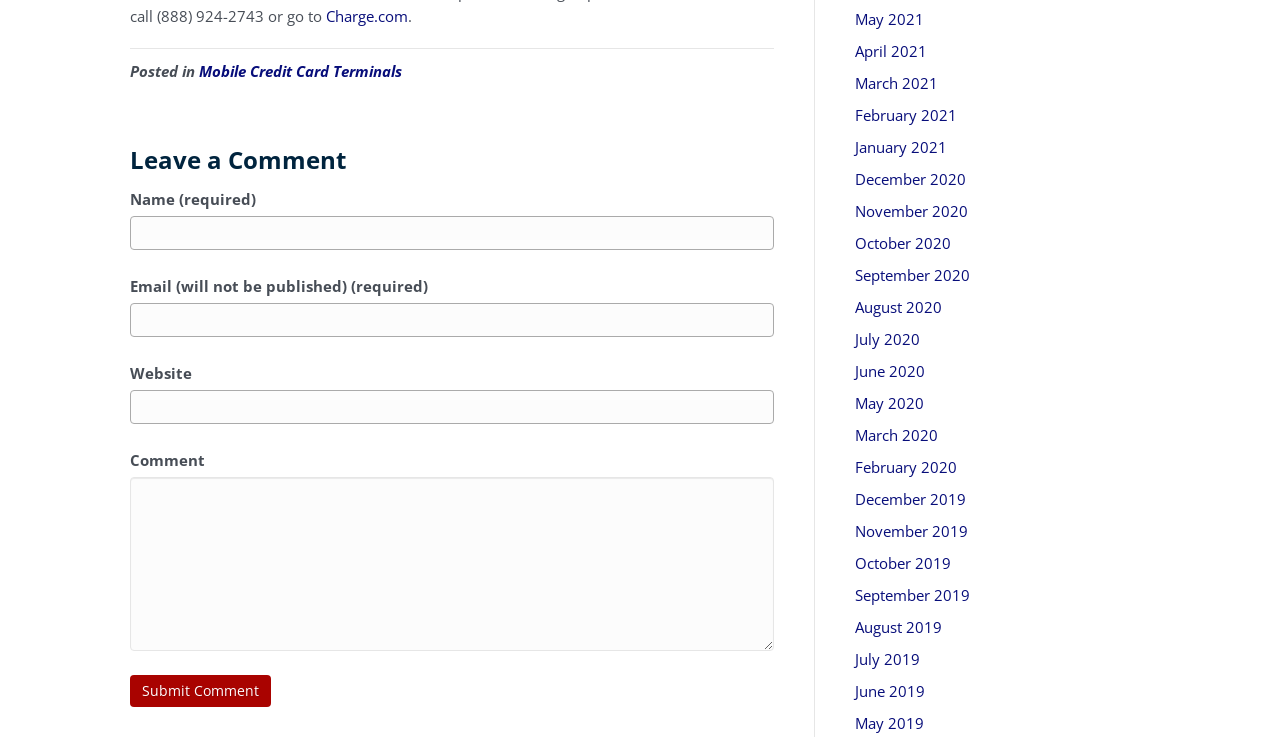Please answer the following question using a single word or phrase: 
What is the function of the button at the bottom of the page?

Submit Comment